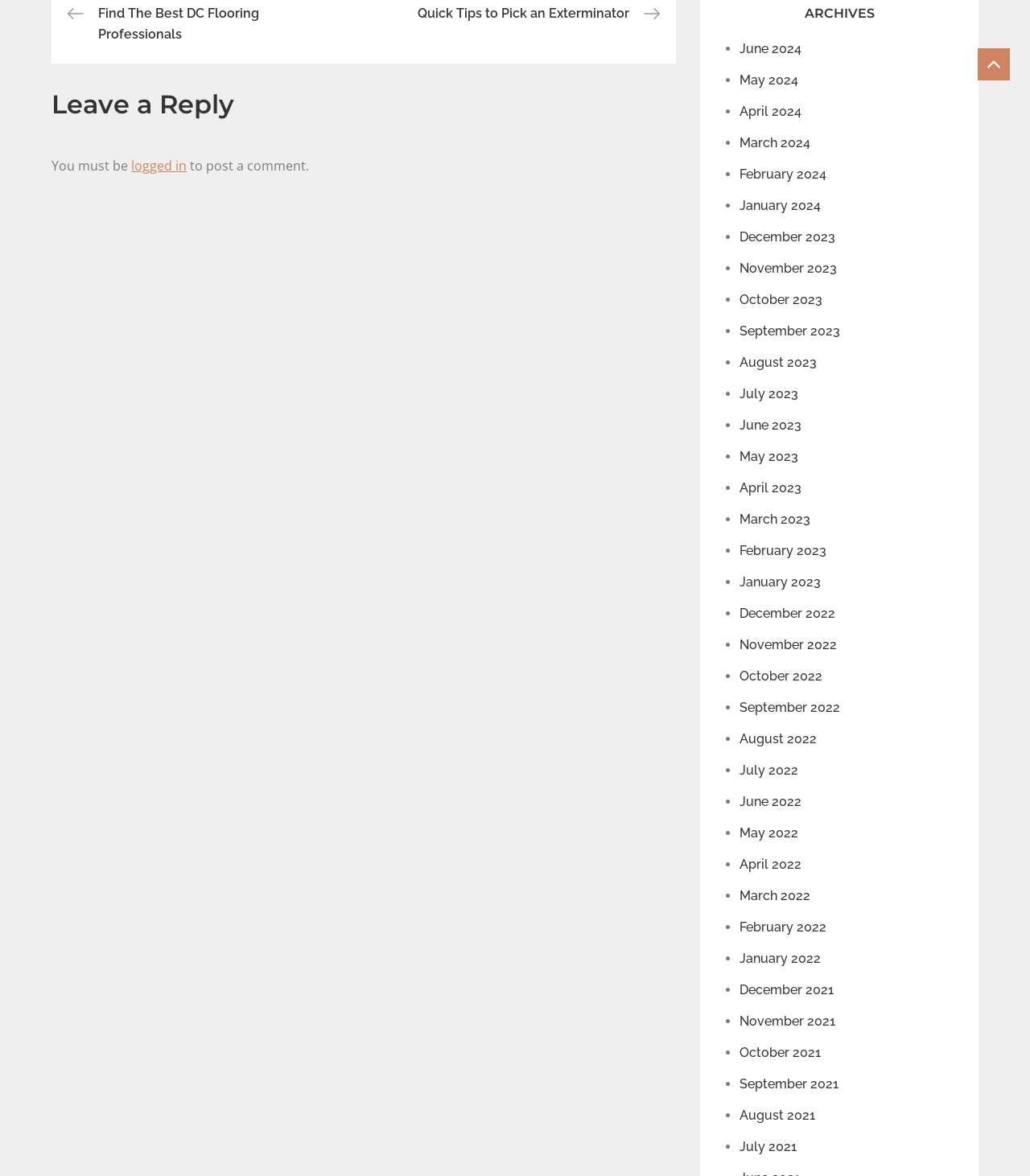Determine the bounding box coordinates for the area that needs to be clicked to fulfill this task: "Click on 'Leave a Reply'". The coordinates must be given as four float numbers between 0 and 1, i.e., [left, top, right, bottom].

[0.05, 0.074, 0.657, 0.103]